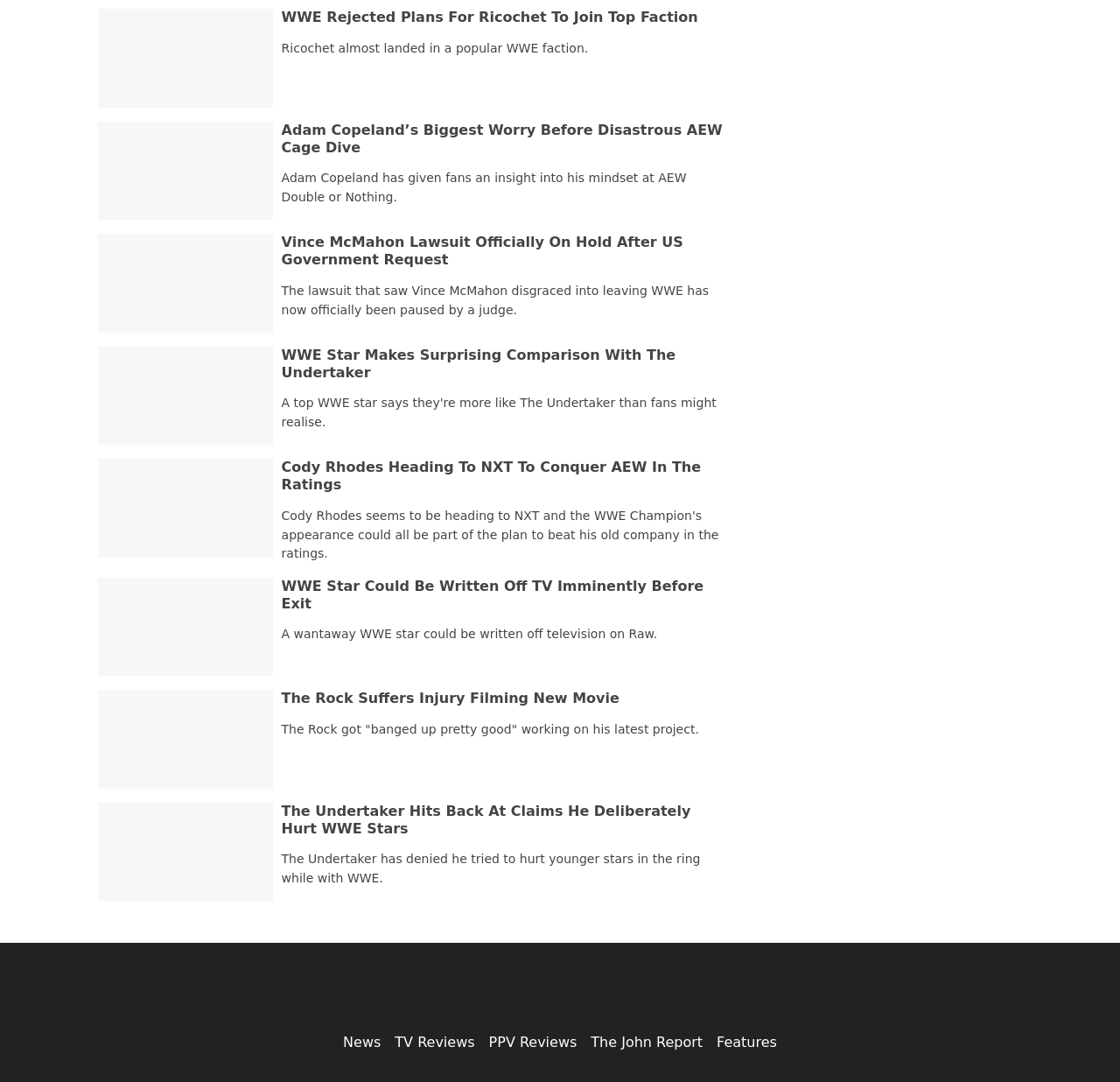Identify the bounding box coordinates of the specific part of the webpage to click to complete this instruction: "Click on the news article about Ricochet".

[0.251, 0.008, 0.623, 0.025]